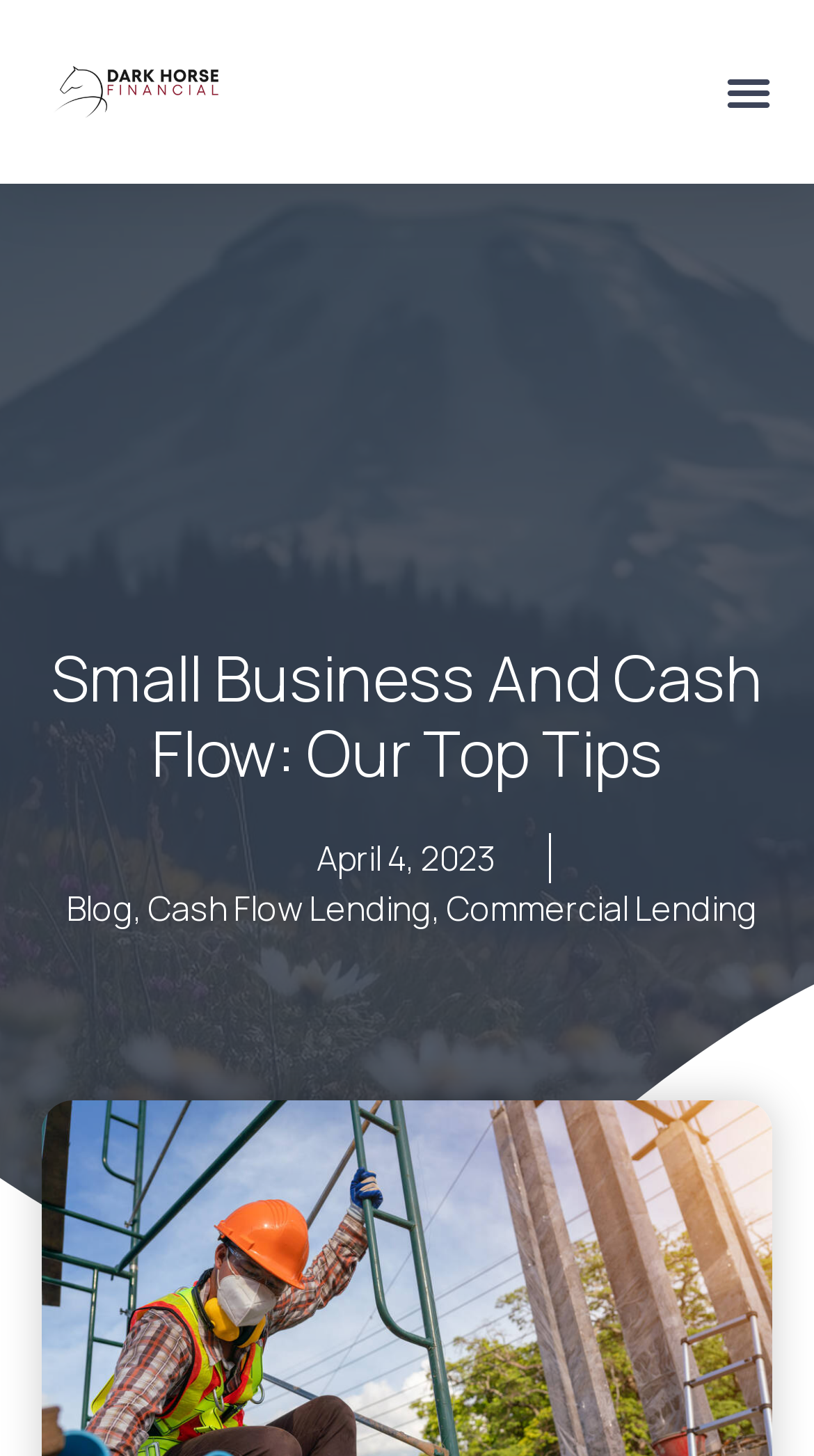Summarize the webpage comprehensively, mentioning all visible components.

The webpage is about cash flow management for small businesses, with a focus on providing top tips. At the top left corner, there is a logo of Dark Horse Financial, which is also a clickable link. To the right of the logo, there is a menu toggle button that can be expanded. 

Below the logo and menu toggle button, there is a prominent heading that reads "Small Business And Cash Flow: Our Top Tips". This heading is centered and takes up most of the width of the page. 

Underneath the heading, there is a section with a date "April 4, 2023" and three links: "Blog", "Cash Flow Lending", and "Commercial Lending". These links are arranged horizontally, with commas separating them. The "Blog" link is positioned to the left, followed by "Cash Flow Lending", then a comma, and finally "Commercial Lending" to the right.